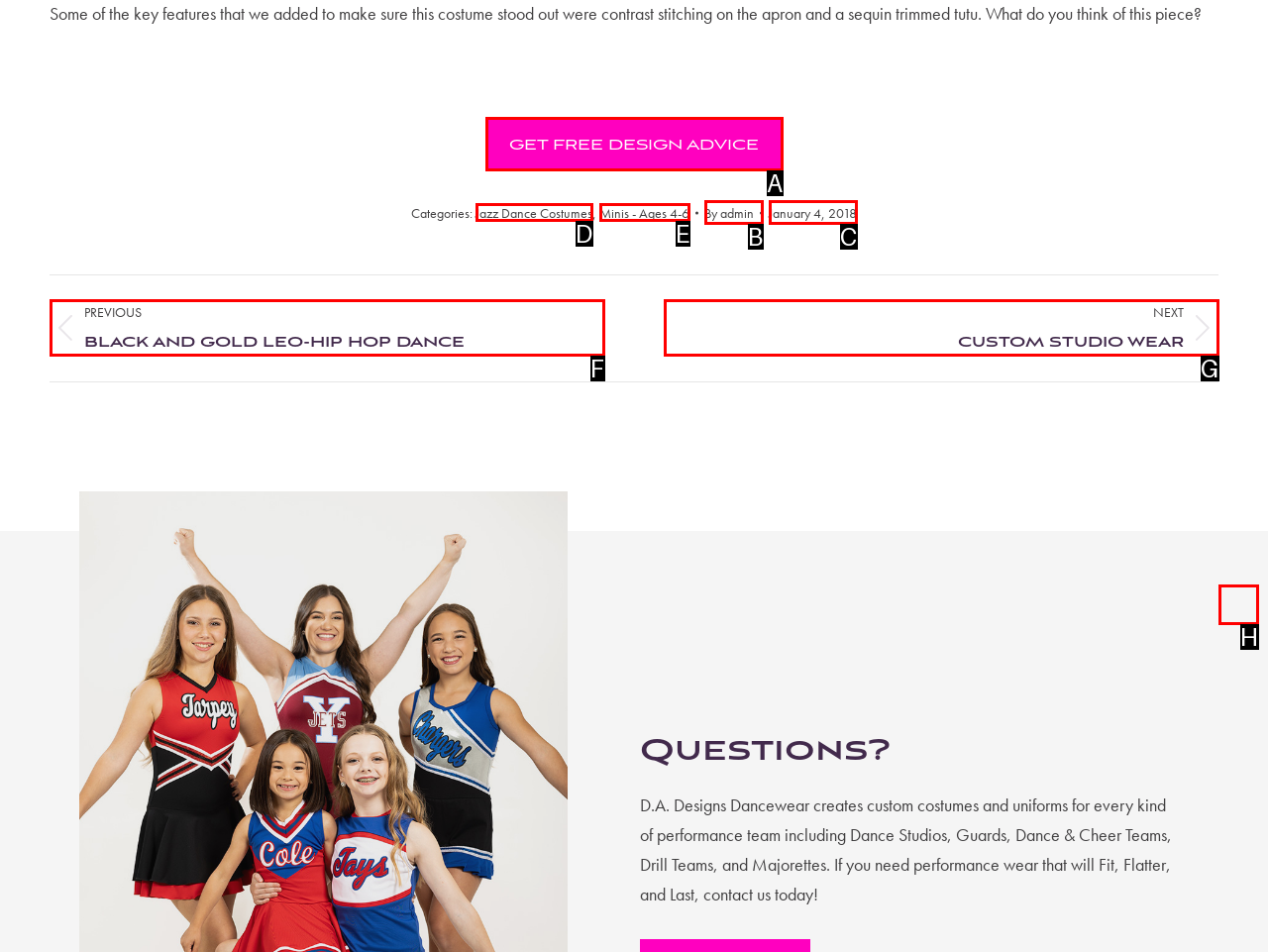Based on the description: NextNext project:Custom Studio Wear, identify the matching lettered UI element.
Answer by indicating the letter from the choices.

G